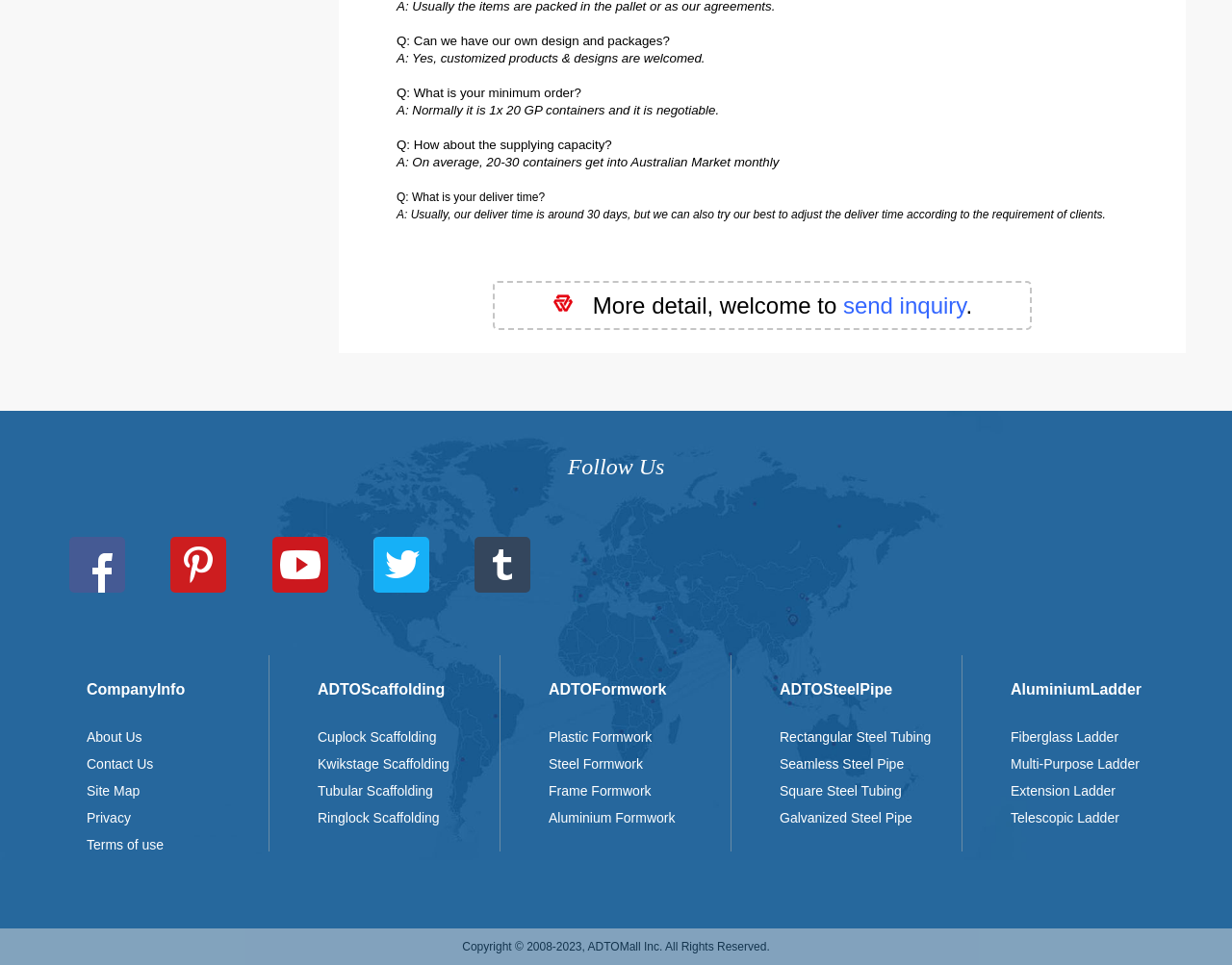Determine the bounding box of the UI element mentioned here: "Galvanized Steel Pipe". The coordinates must be in the format [left, top, right, bottom] with values ranging from 0 to 1.

[0.633, 0.834, 0.78, 0.862]